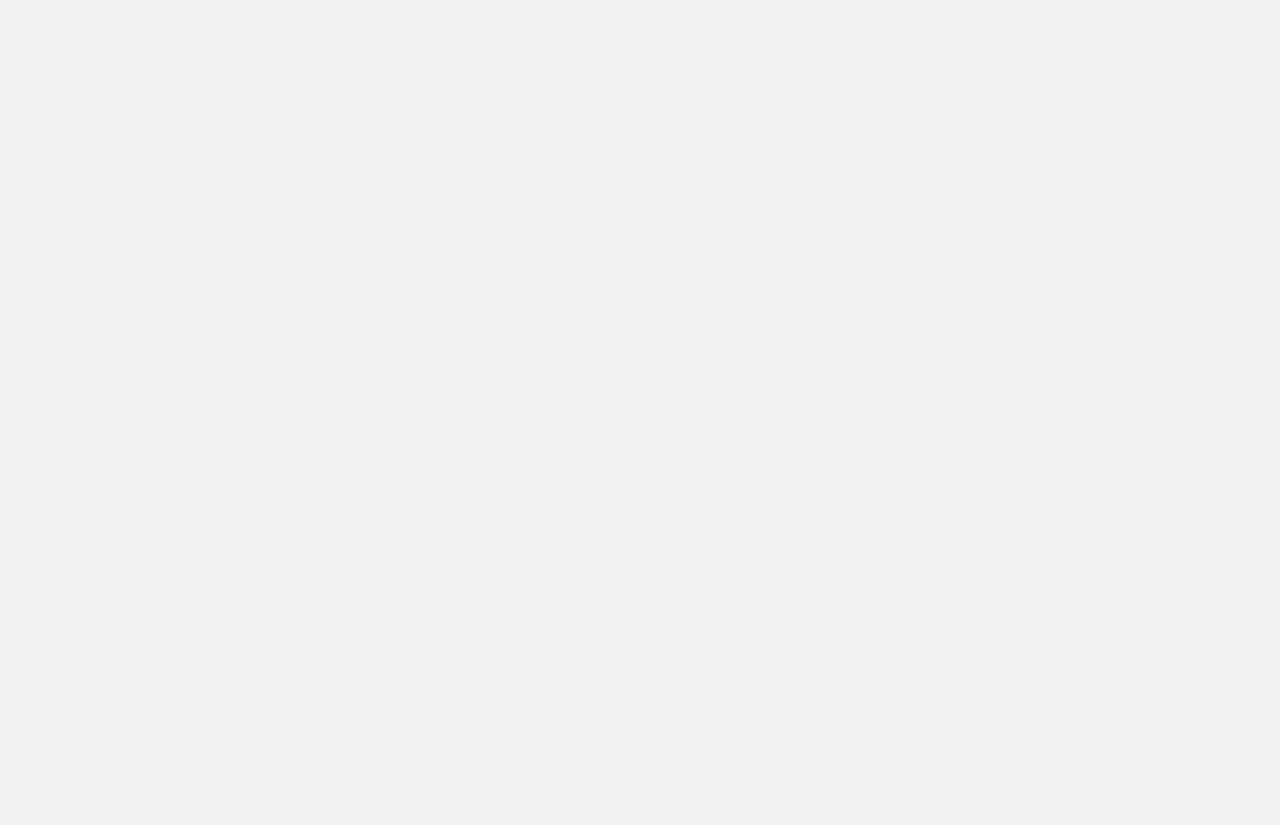Can you find the bounding box coordinates for the element to click on to achieve the instruction: "Click on the latest podcast link"?

[0.152, 0.657, 0.251, 0.68]